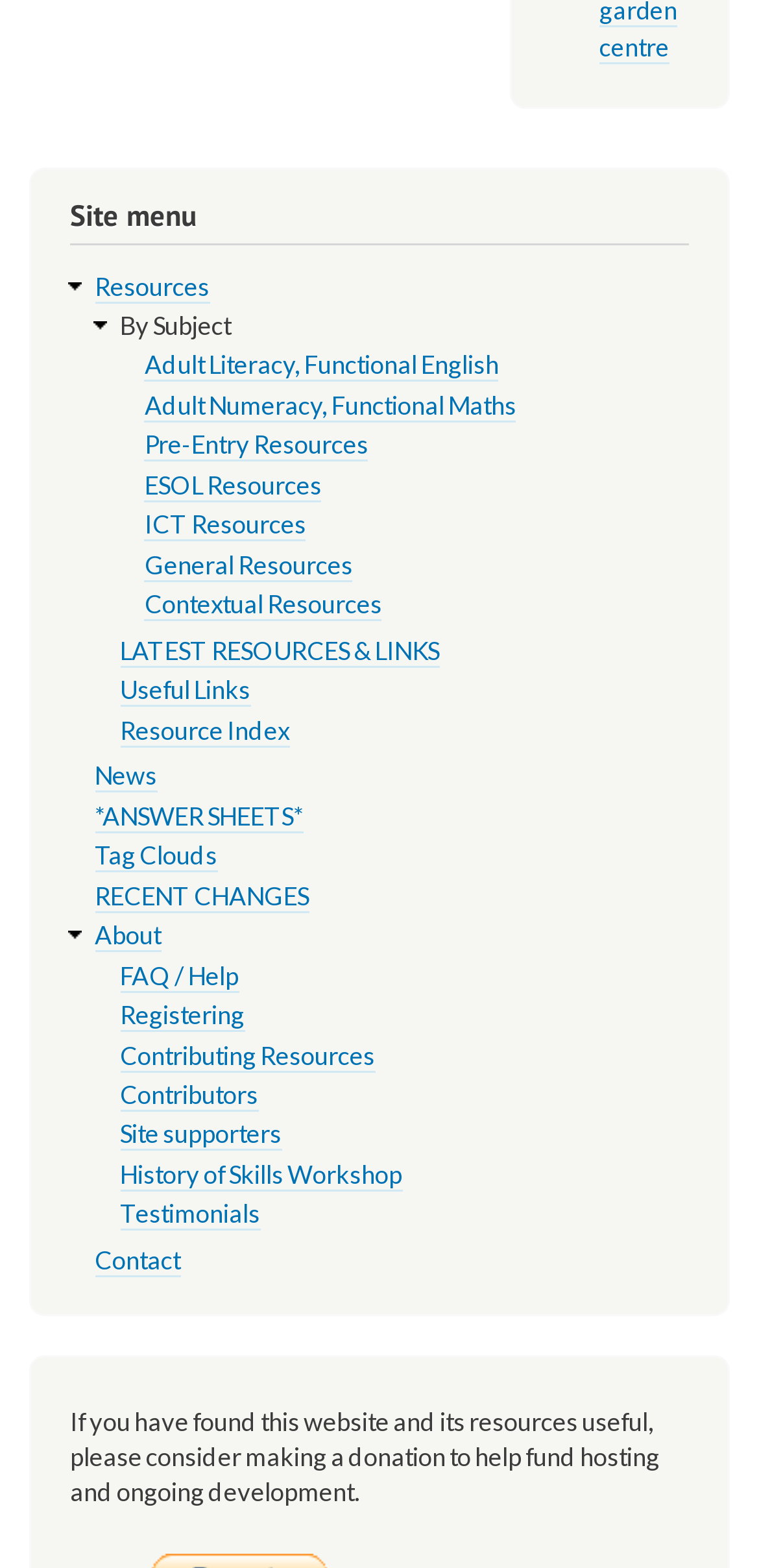What is the last link in the navigation menu?
Please provide a single word or phrase as your answer based on the image.

Contact